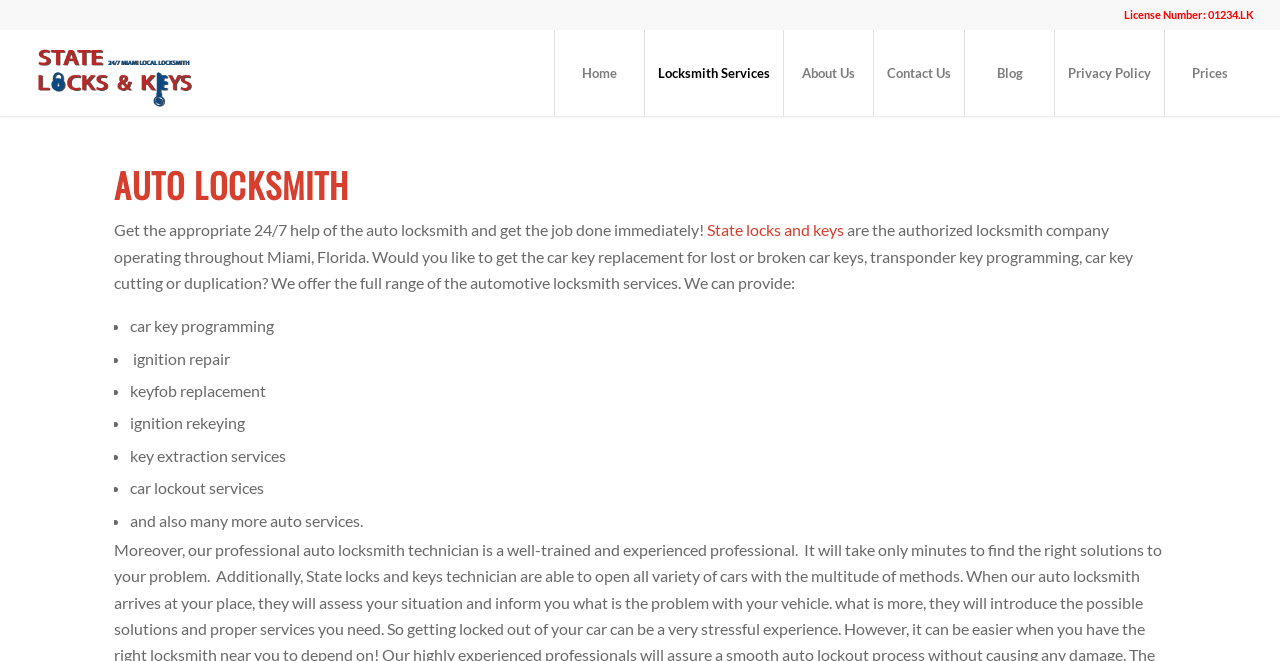Predict the bounding box for the UI component with the following description: "About Us".

[0.612, 0.045, 0.682, 0.175]